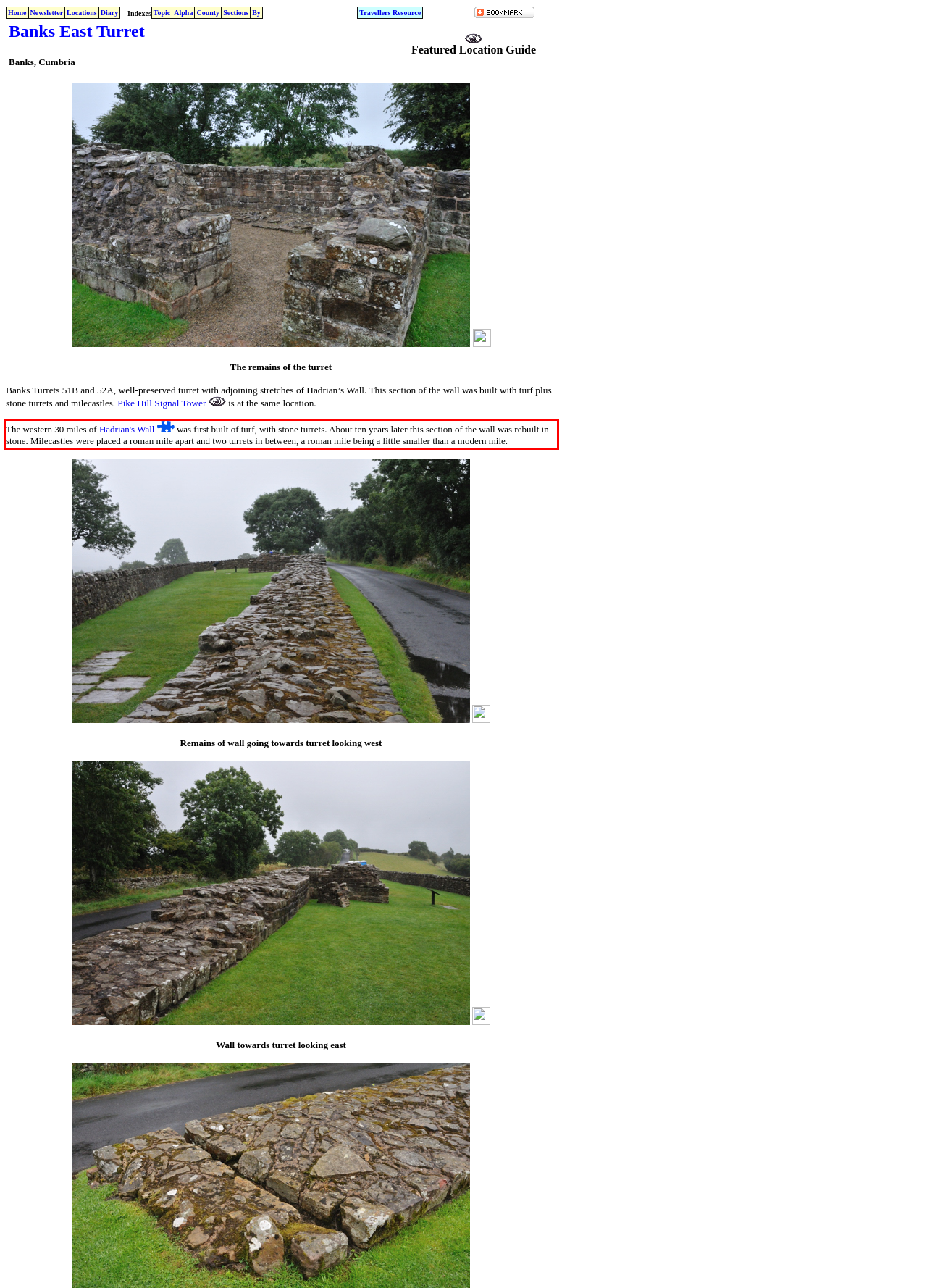Given a webpage screenshot, locate the red bounding box and extract the text content found inside it.

The western 30 miles of Hadrian's Wall was first built of turf, with stone turrets. About ten years later this section of the wall was rebuilt in stone. Milecastles were placed a roman mile apart and two turrets in between, a roman mile being a little smaller than a modern mile.